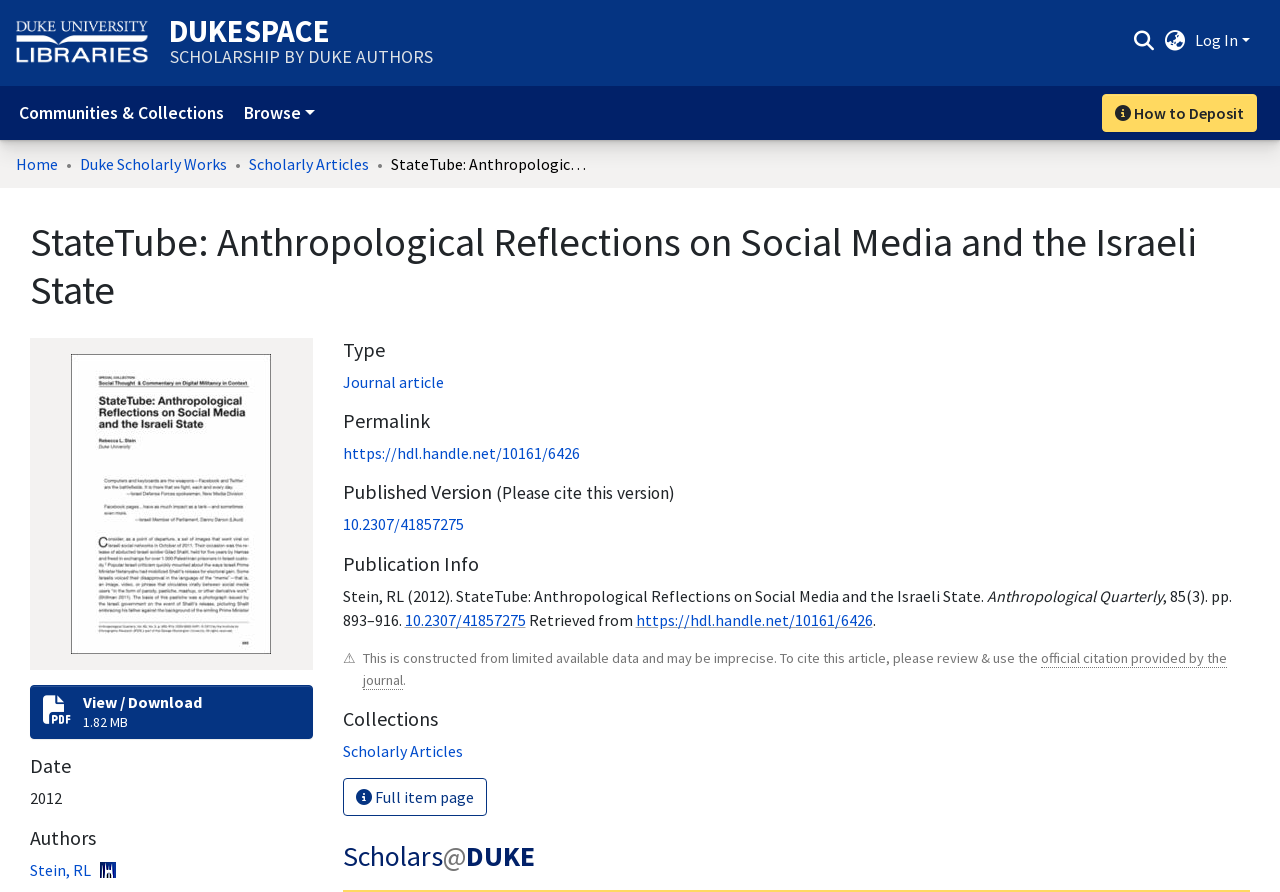Given the description: "aria-label="Language switch" title="Language switch"", determine the bounding box coordinates of the UI element. The coordinates should be formatted as four float numbers between 0 and 1, [left, top, right, bottom].

[0.908, 0.031, 0.928, 0.058]